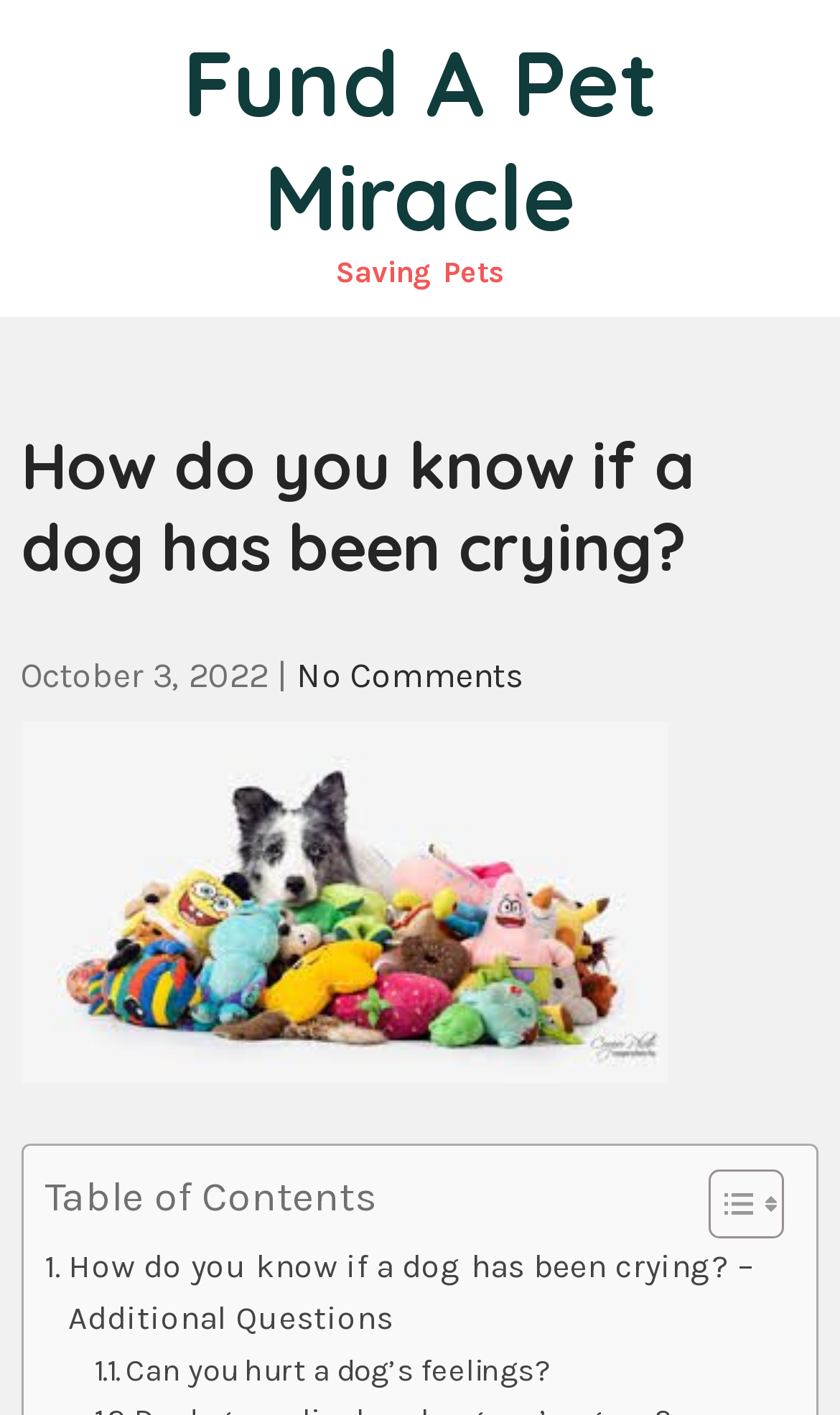Identify the bounding box of the HTML element described as: "aria-label="Table of Content"".

[0.806, 0.825, 0.921, 0.877]